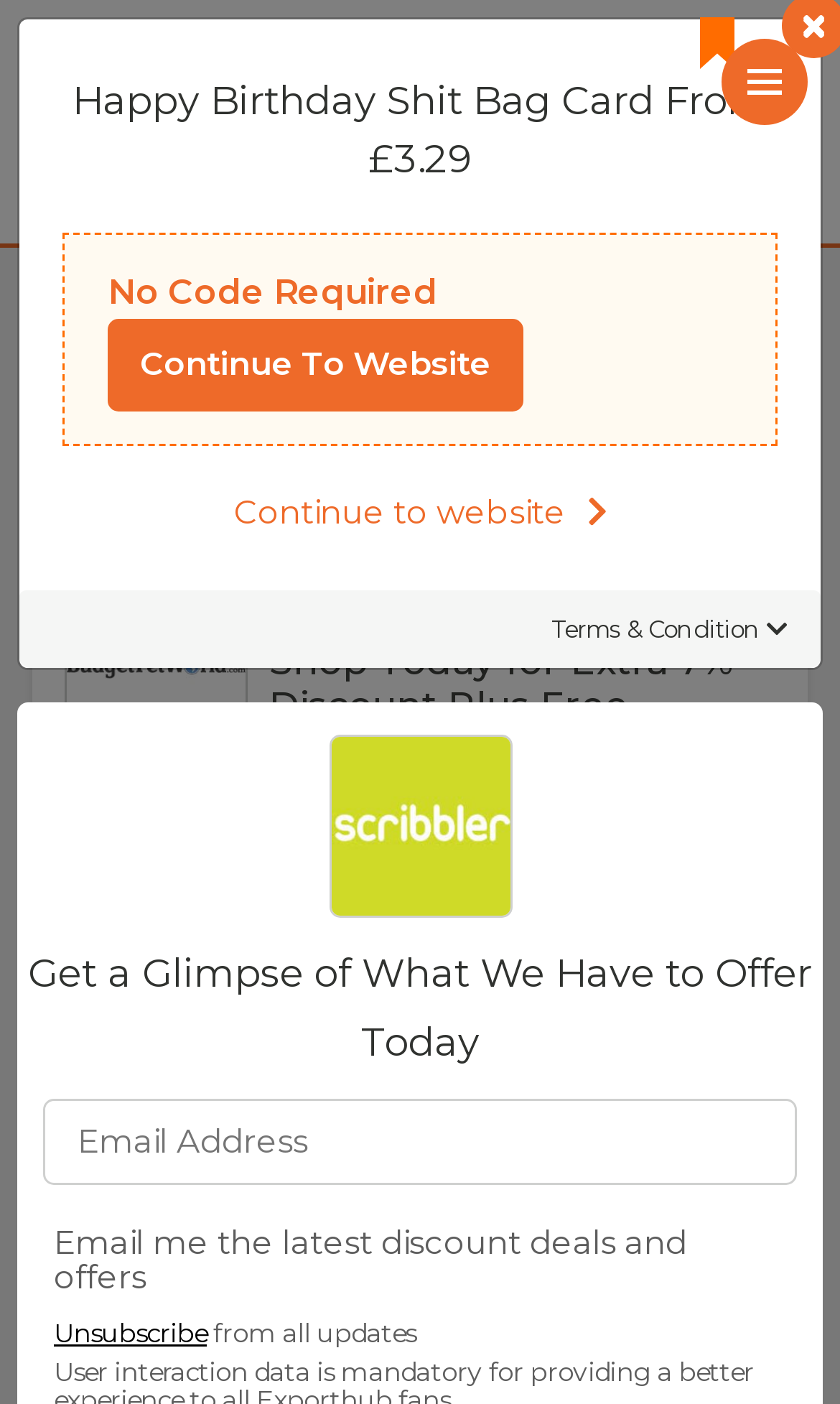What is the end date for the Happy Birthday U.S.A deal? Examine the screenshot and reply using just one word or a brief phrase.

21-June-2025